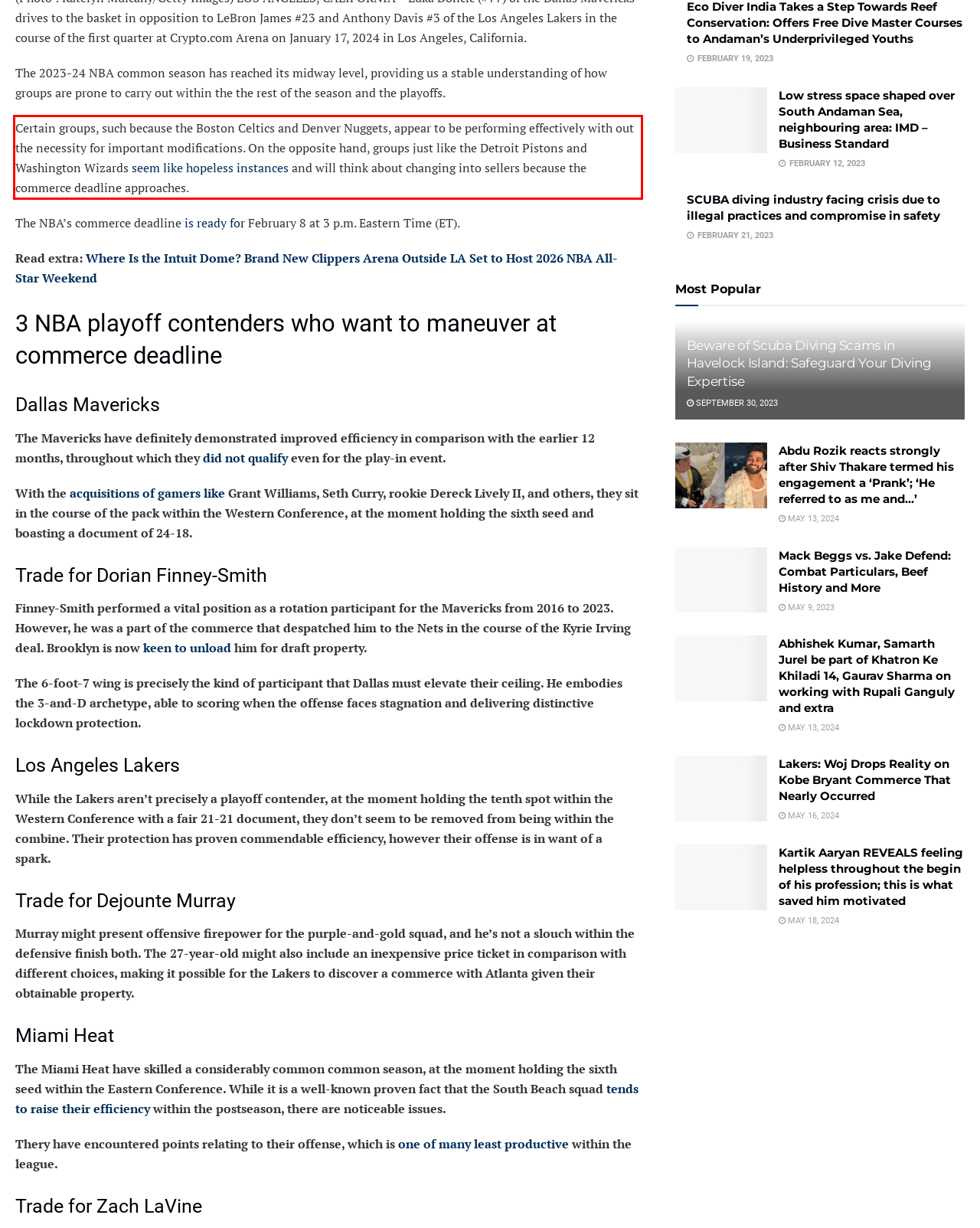You are given a screenshot with a red rectangle. Identify and extract the text within this red bounding box using OCR.

Certain groups, such because the Boston Celtics and Denver Nuggets, appear to be performing effectively with out the necessity for important modifications. On the opposite hand, groups just like the Detroit Pistons and Washington Wizards seem like hopeless instances and will think about changing into sellers because the commerce deadline approaches.